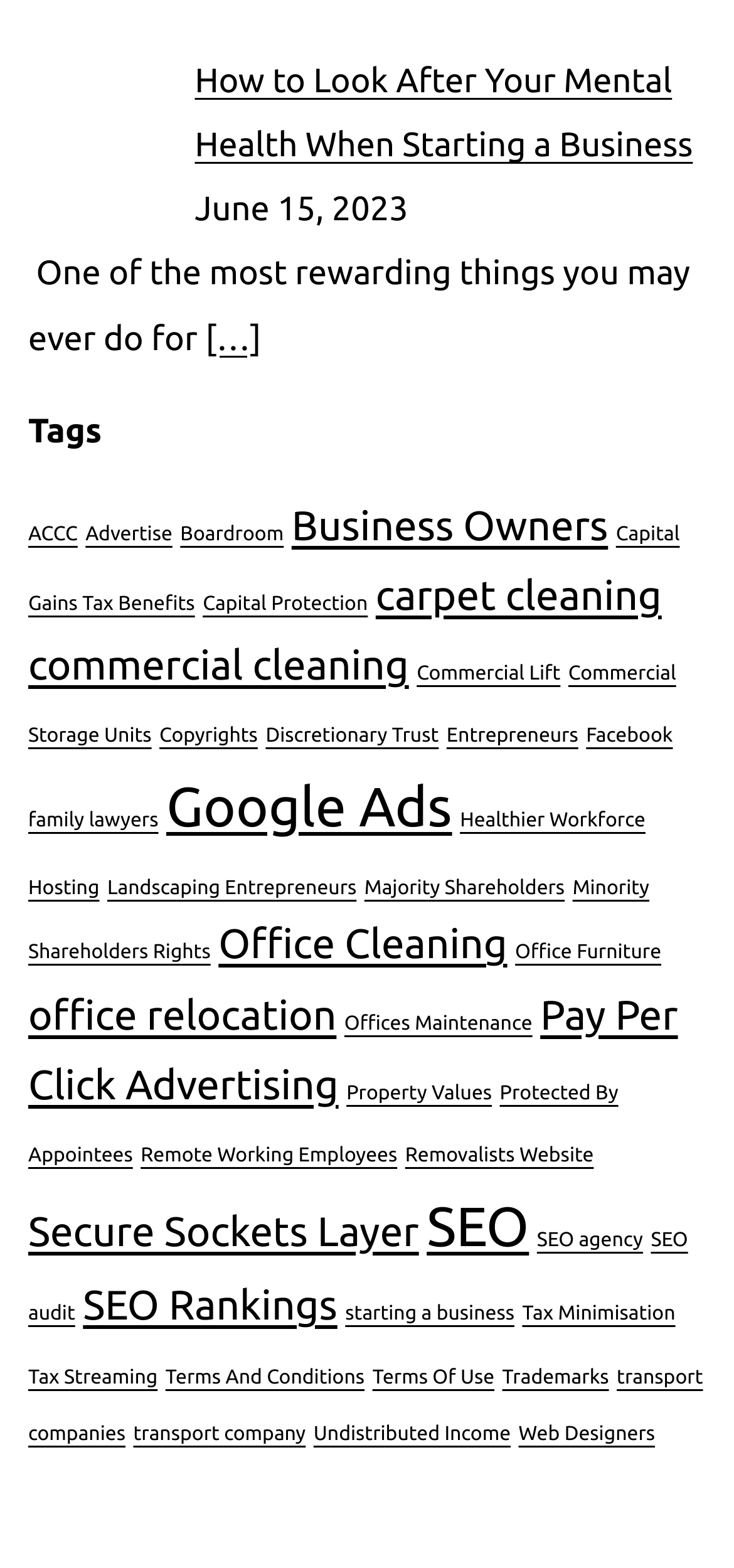What are the categories of tags?
Please give a detailed and elaborate explanation in response to the question.

The tags section lists various categories related to business, such as ACCC, Advertise, Boardroom, Business Owners, Capital Gains Tax Benefits, and many more. These categories seem to be related to different aspects of business and entrepreneurship.